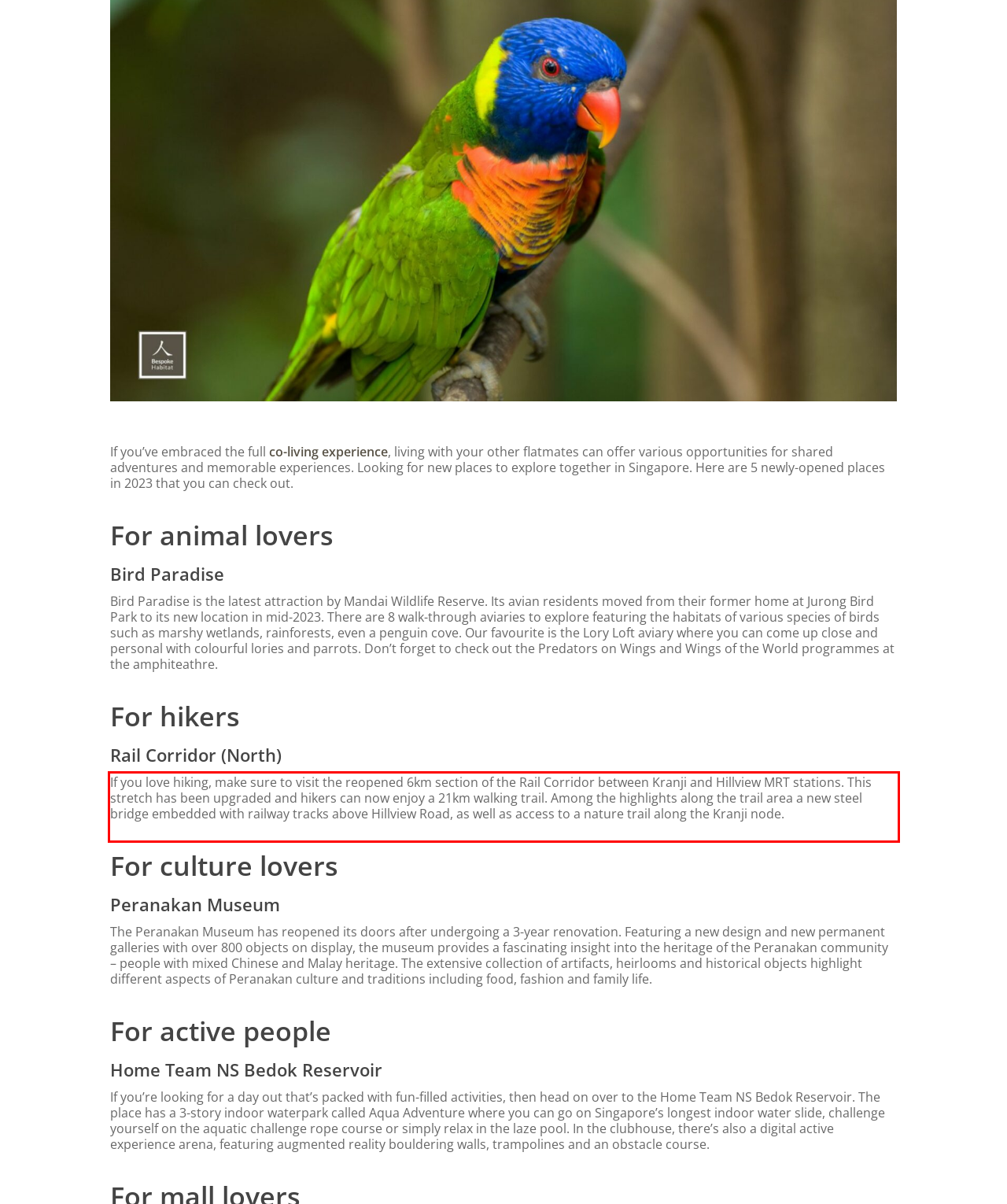Perform OCR on the text inside the red-bordered box in the provided screenshot and output the content.

If you love hiking, make sure to visit the reopened 6km section of the Rail Corridor between Kranji and Hillview MRT stations. This stretch has been upgraded and hikers can now enjoy a 21km walking trail. Among the highlights along the trail area a new steel bridge embedded with railway tracks above Hillview Road, as well as access to a nature trail along the Kranji node.